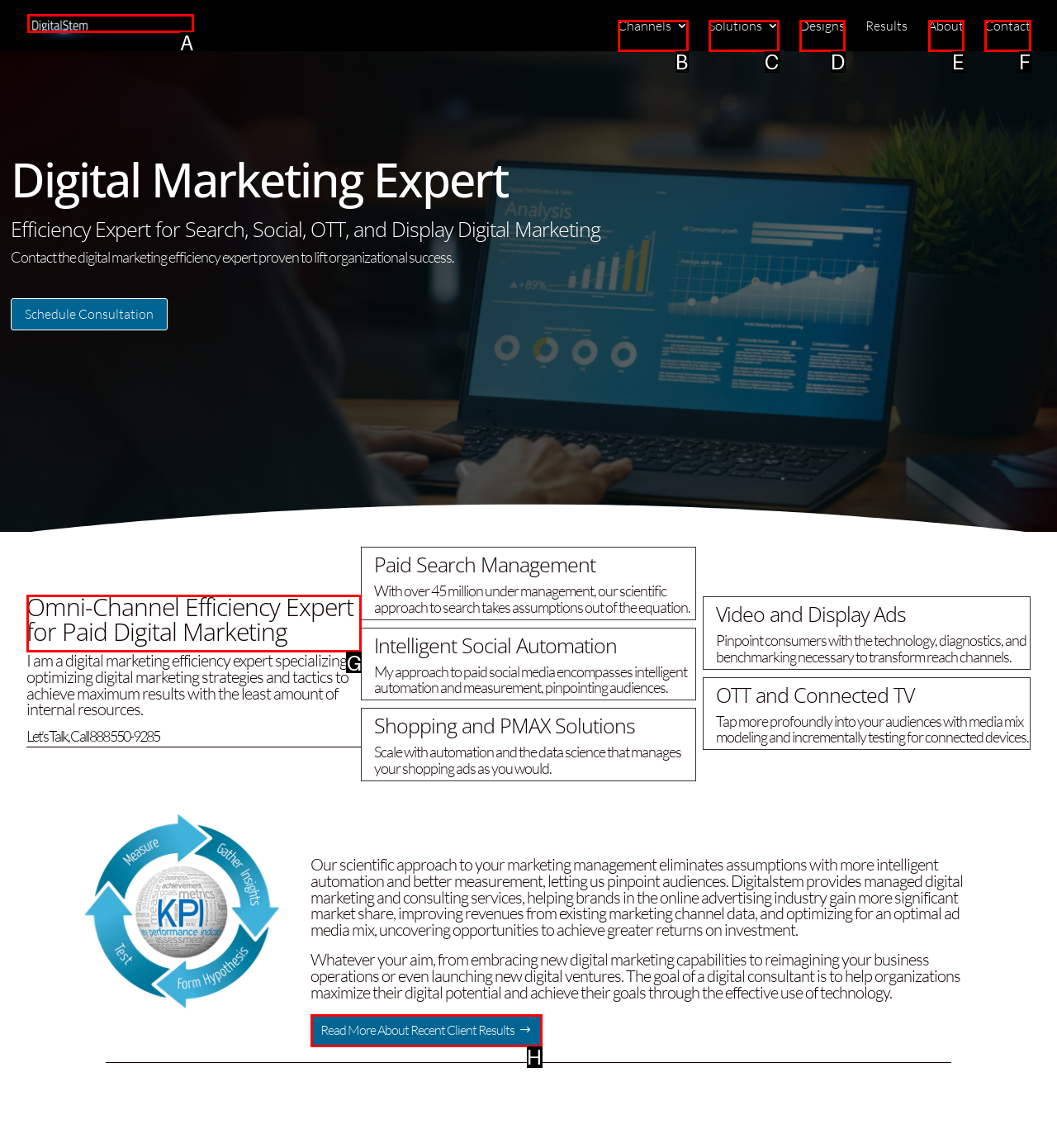Please indicate which HTML element should be clicked to fulfill the following task: Learn about Omni-Channel Efficiency Expert for Paid Digital Marketing. Provide the letter of the selected option.

G